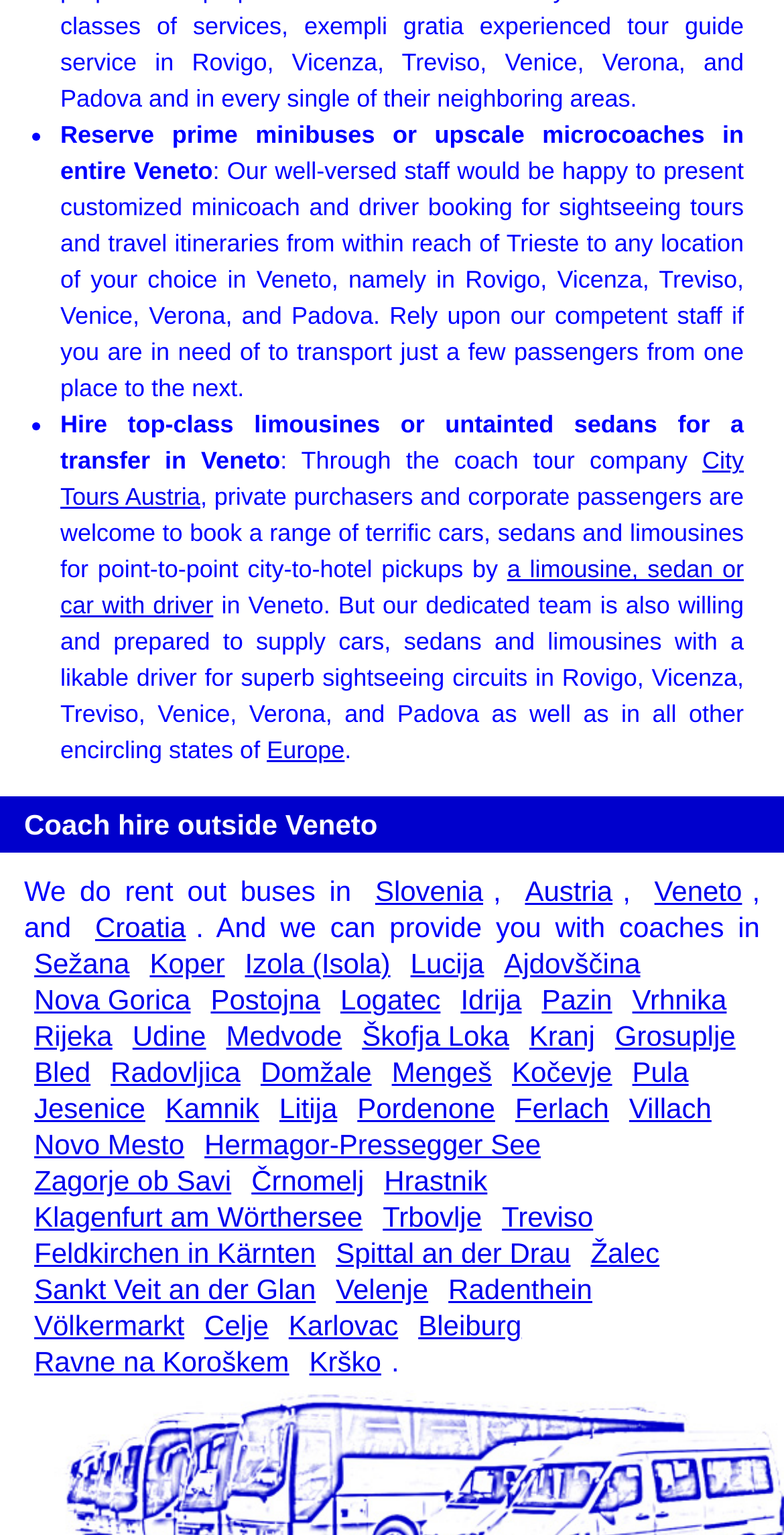Can you book a coach for sightseeing circuits outside of Veneto?
Answer the question with a detailed explanation, including all necessary information.

The webpage mentions that the company's dedicated team is willing and prepared to supply cars, sedans, and limousines with a likable driver for superb sightseeing circuits in Rovigo, Vicenza, Treviso, Venice, Verona, and Padova, as well as in all other encircling states of Europe.